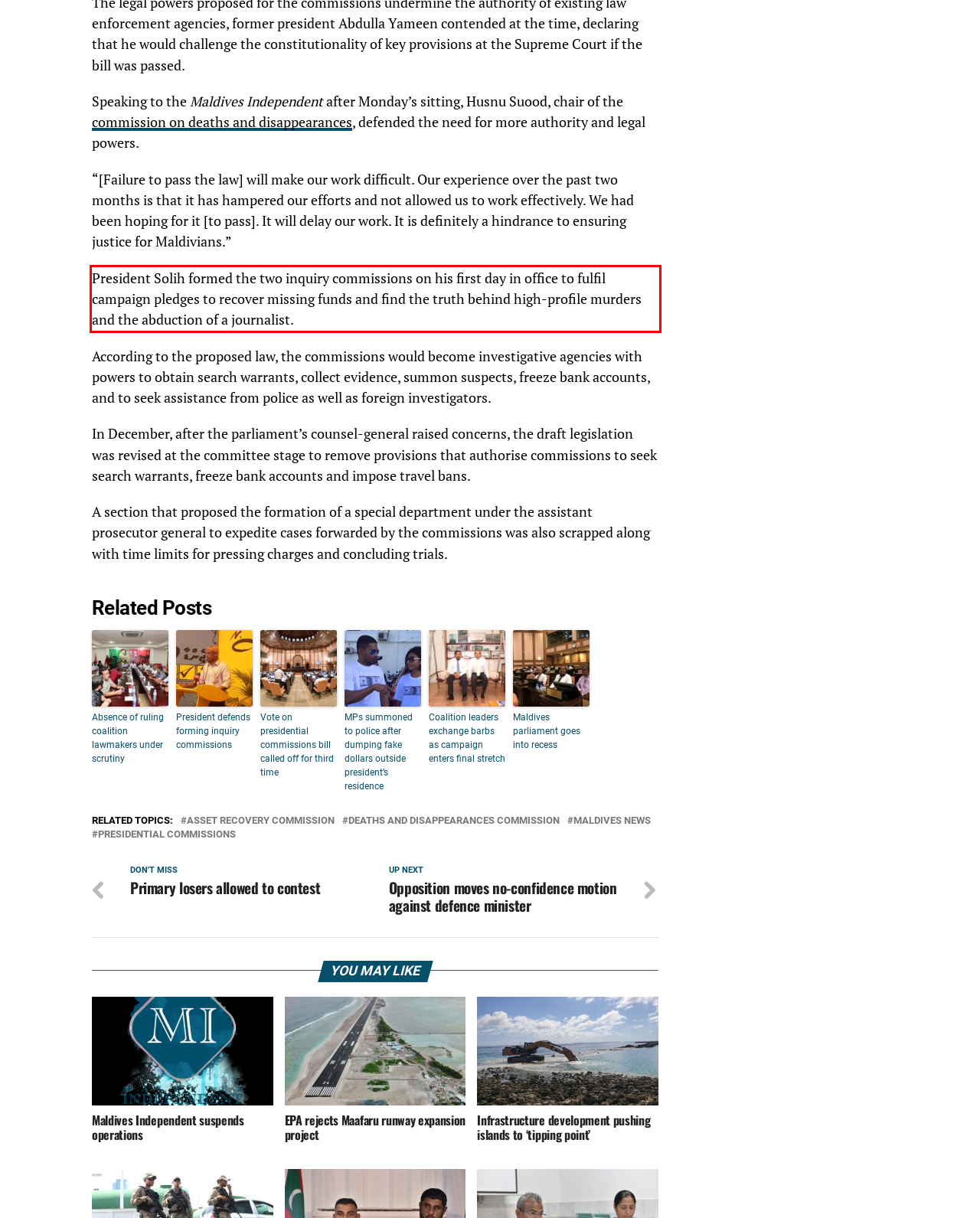Identify and extract the text within the red rectangle in the screenshot of the webpage.

President Solih formed the two inquiry commissions on his first day in office to fulfil campaign pledges to recover missing funds and find the truth behind high-profile murders and the abduction of a journalist.